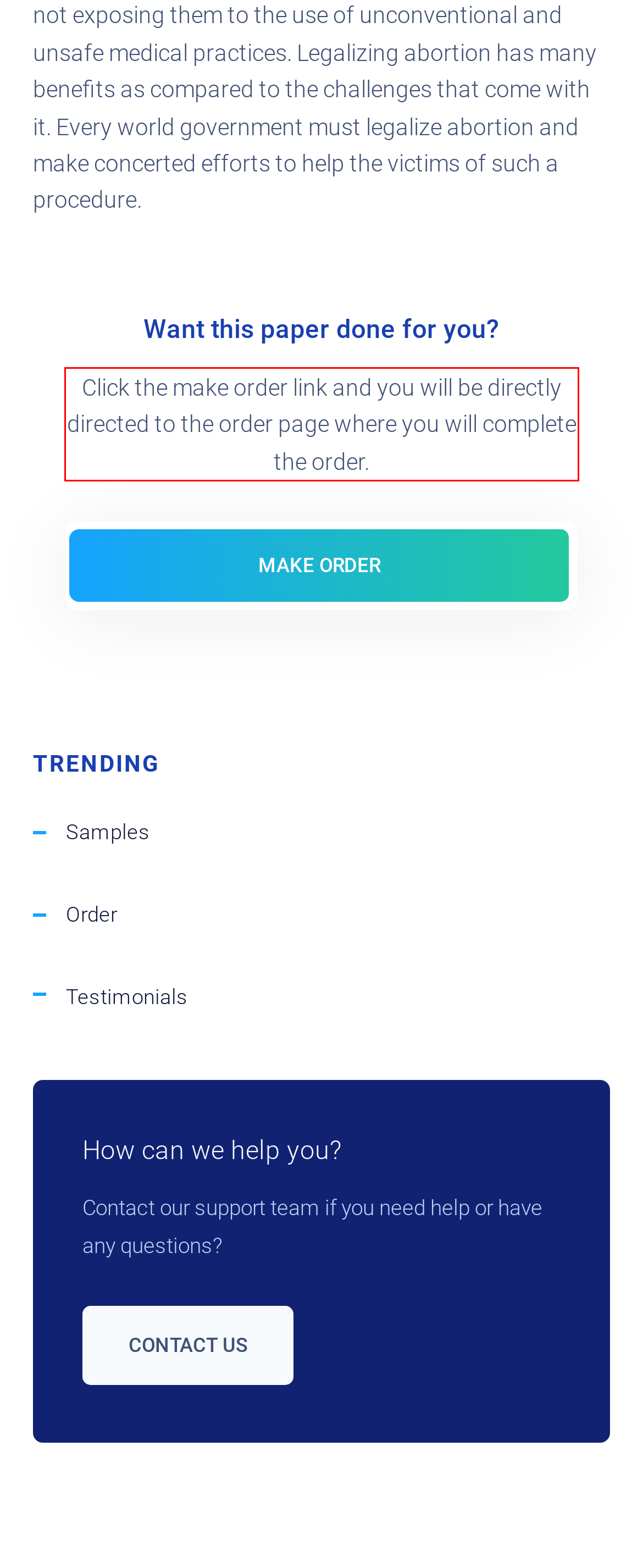Please examine the webpage screenshot containing a red bounding box and use OCR to recognize and output the text inside the red bounding box.

Click the make order link and you will be directly directed to the order page where you will complete the order.